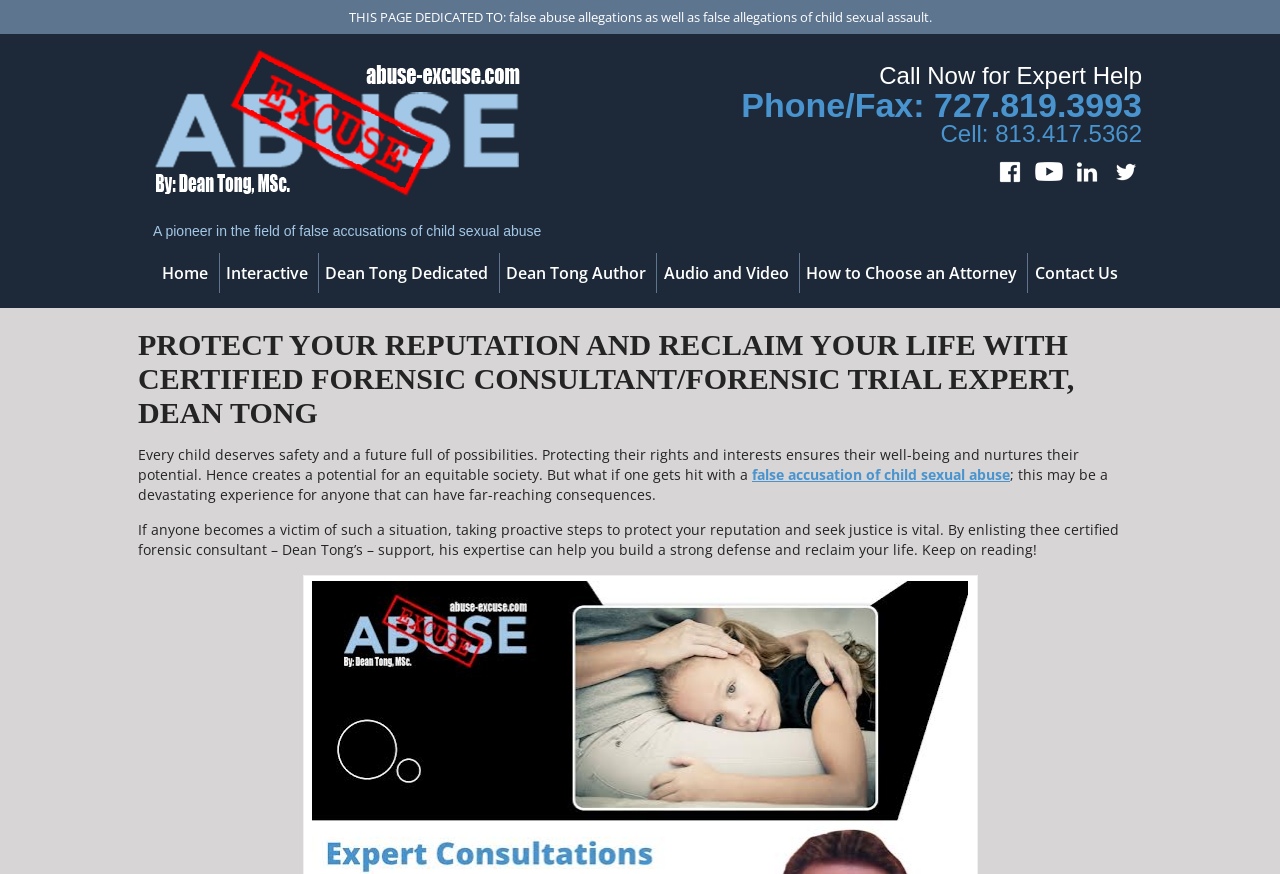Given the element description, predict the bounding box coordinates in the format (top-left x, top-left y, bottom-right x, bottom-right y), using floating point numbers between 0 and 1: How to Choose an Attorney

[0.63, 0.3, 0.795, 0.325]